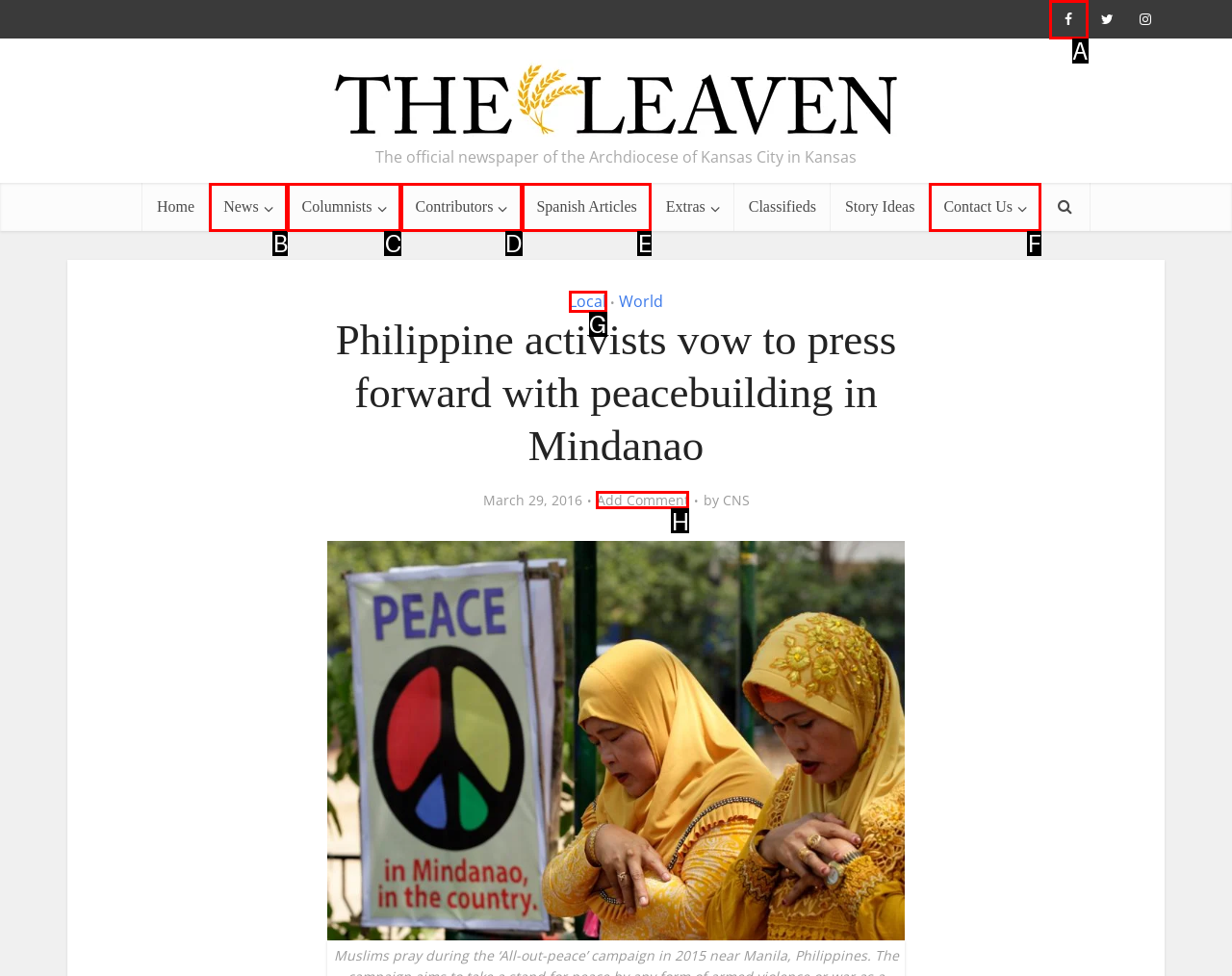Match the description: Columnists to the correct HTML element. Provide the letter of your choice from the given options.

C